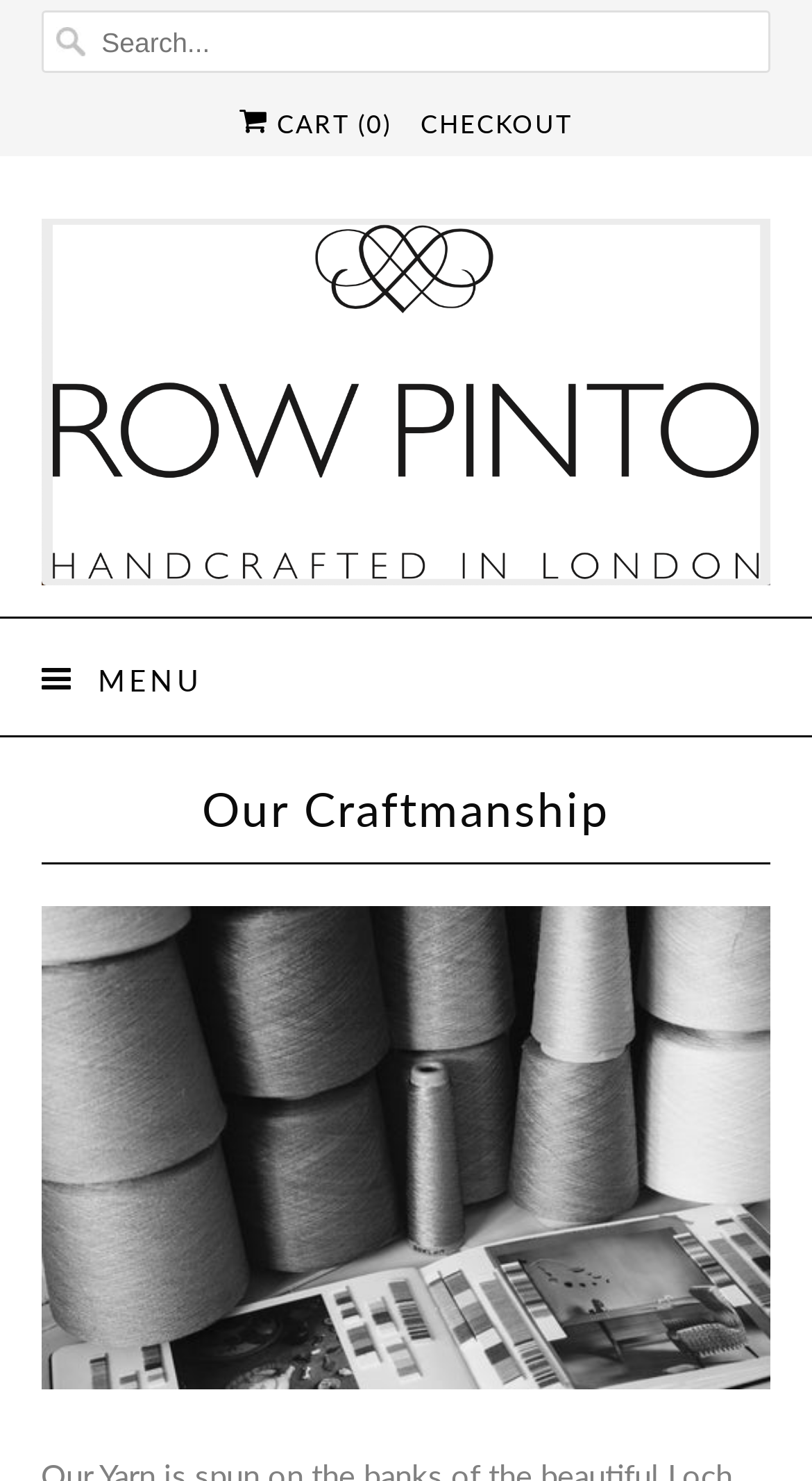Detail the features and information presented on the webpage.

The webpage is about Row Pinto Knitwear, specifically highlighting their craftsmanship. At the top left corner, there is a search bar with a placeholder text "Search...". Next to it, on the top right corner, there are two links: "CART (0)" and "CHECKOUT". 

Below the search bar, there is a link to the main page, "Row Pinto Knitwear", which spans the entire width of the page. Underneath this link, there is a menu button labeled "Menu" on the left side, which has a dropdown menu when clicked. The menu button is accompanied by the text "MENU" inside the dropdown.

The main content of the page is headed by a title "Our Craftmanship", which is centered at the top of the page. The meta description mentions that the yarn is spun on the banks of Loch Leven in Perth and Kinross, central Scotland, and that the woollen mill has been in operation for almost 150 years.